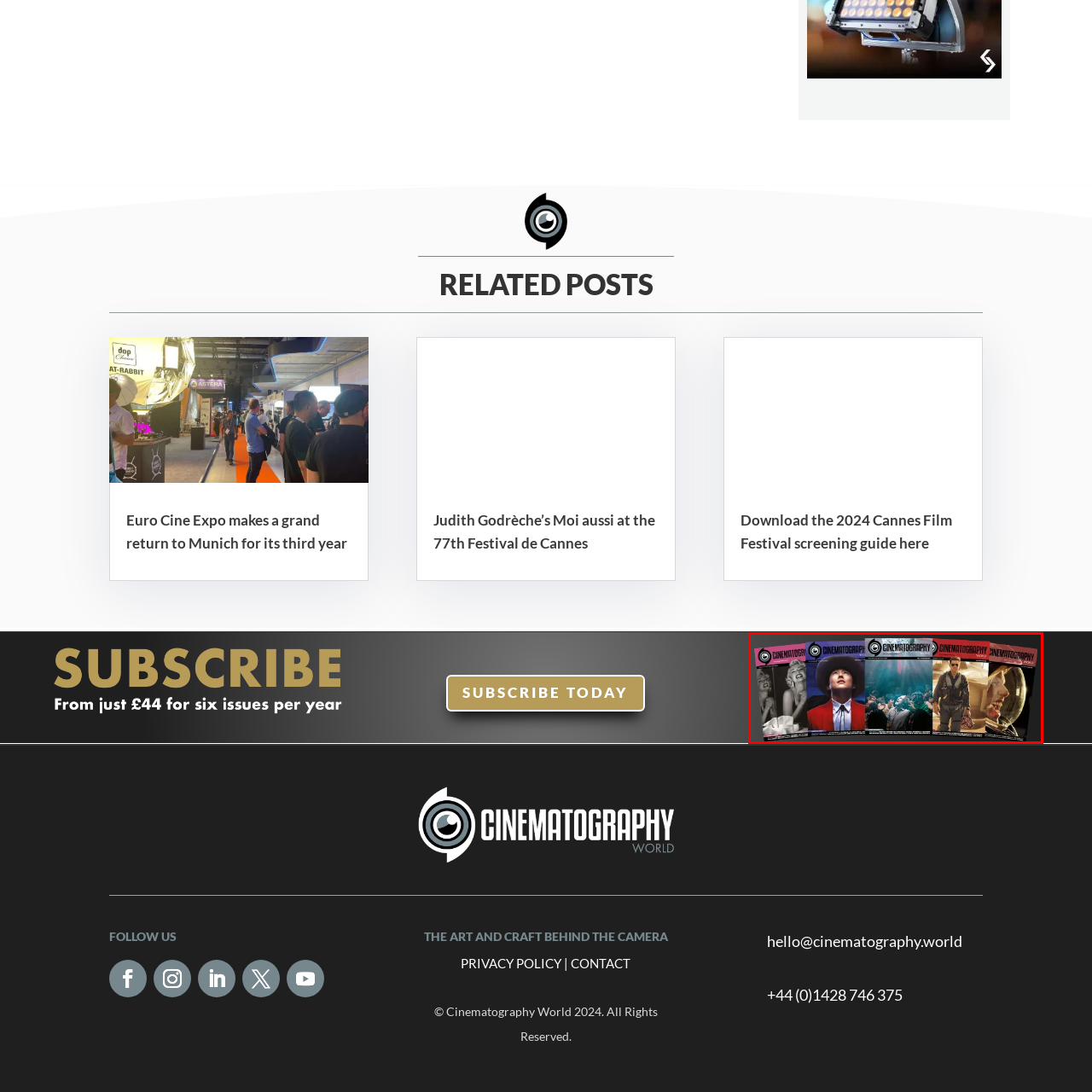Observe the section highlighted in yellow, What is depicted on the central cover? 
Please respond using a single word or phrase.

A lively crowd scene